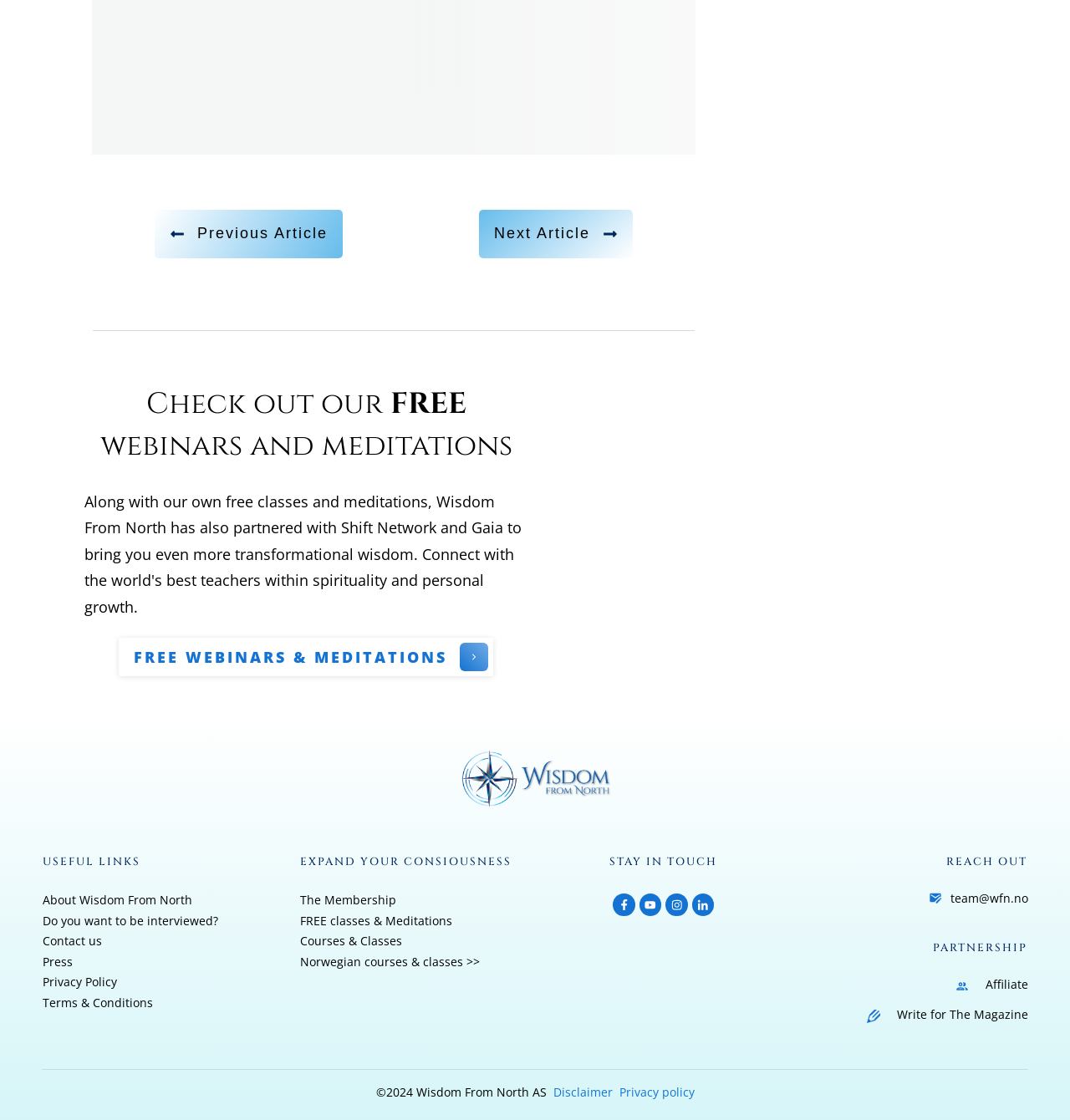Please identify the bounding box coordinates of the region to click in order to complete the task: "Explore the book 'Monkey mind' by Smith". The coordinates must be four float numbers between 0 and 1, specified as [left, top, right, bottom].

None